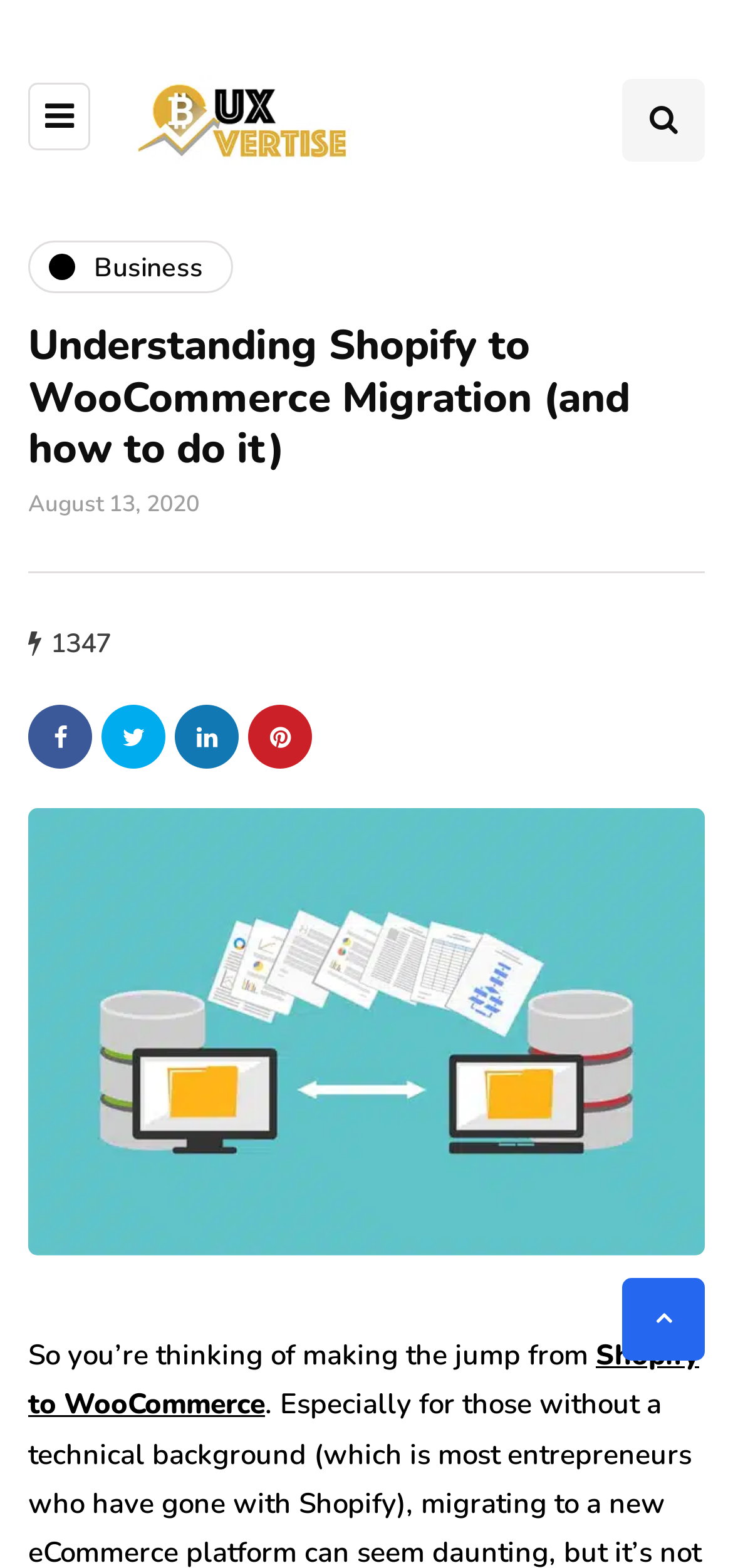Respond concisely with one word or phrase to the following query:
How many comments are there on the article?

1347